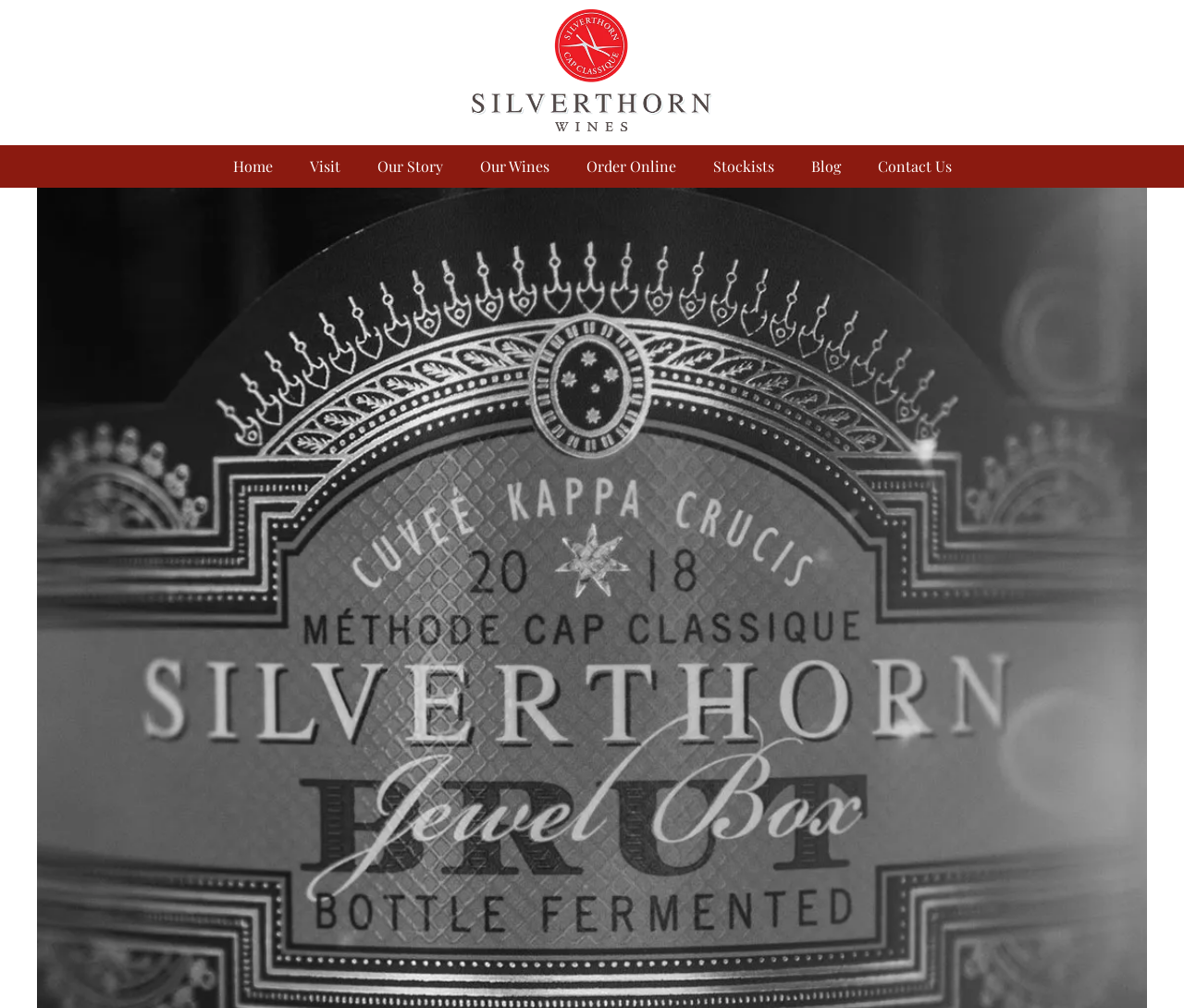What is the purpose of the 'Order Online' link?
Look at the image and answer the question with a single word or phrase.

To purchase wine